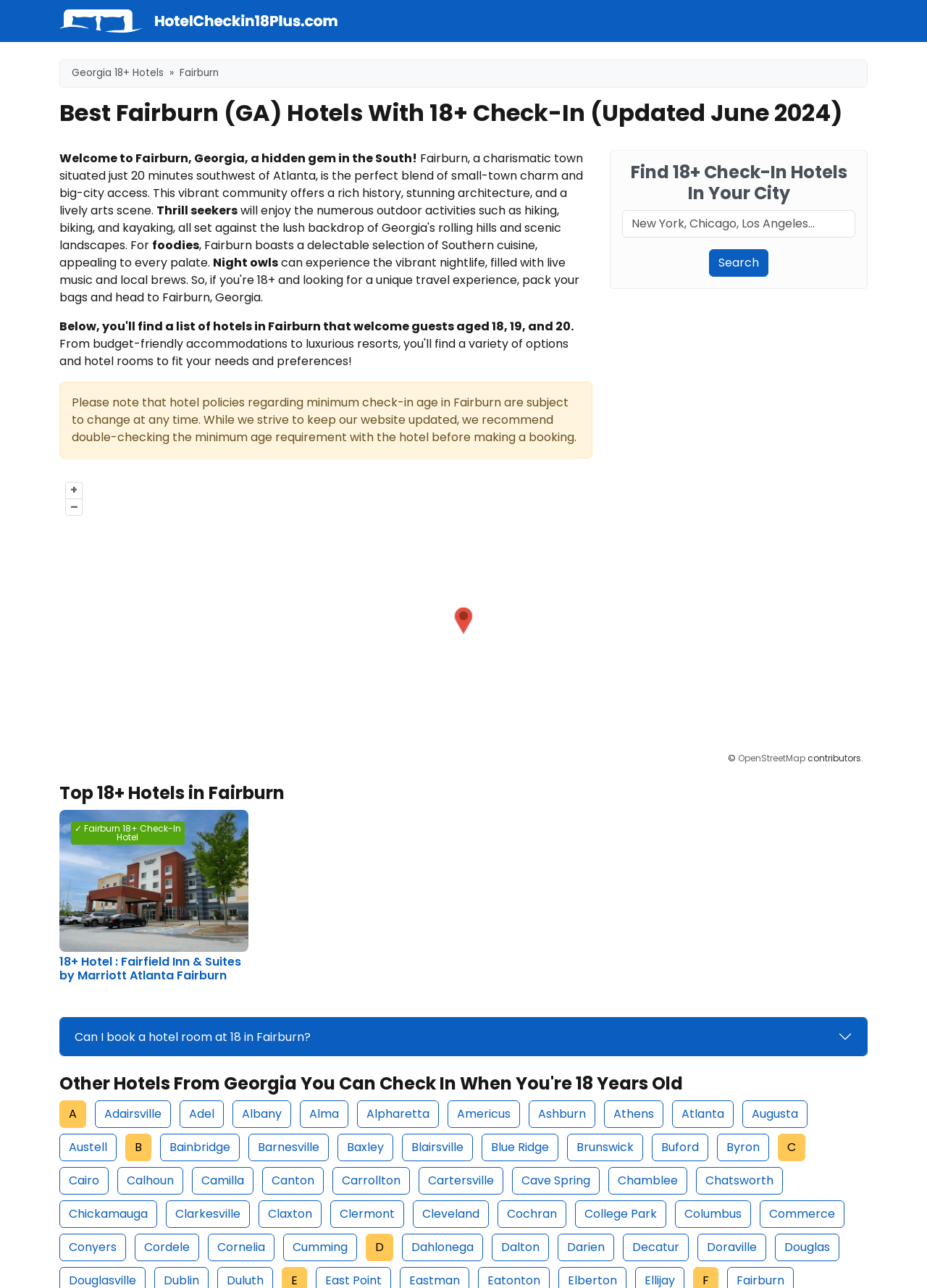What is the purpose of the search bar?
Please answer the question with a single word or phrase, referencing the image.

To find 18+ check-in hotels in a specific city